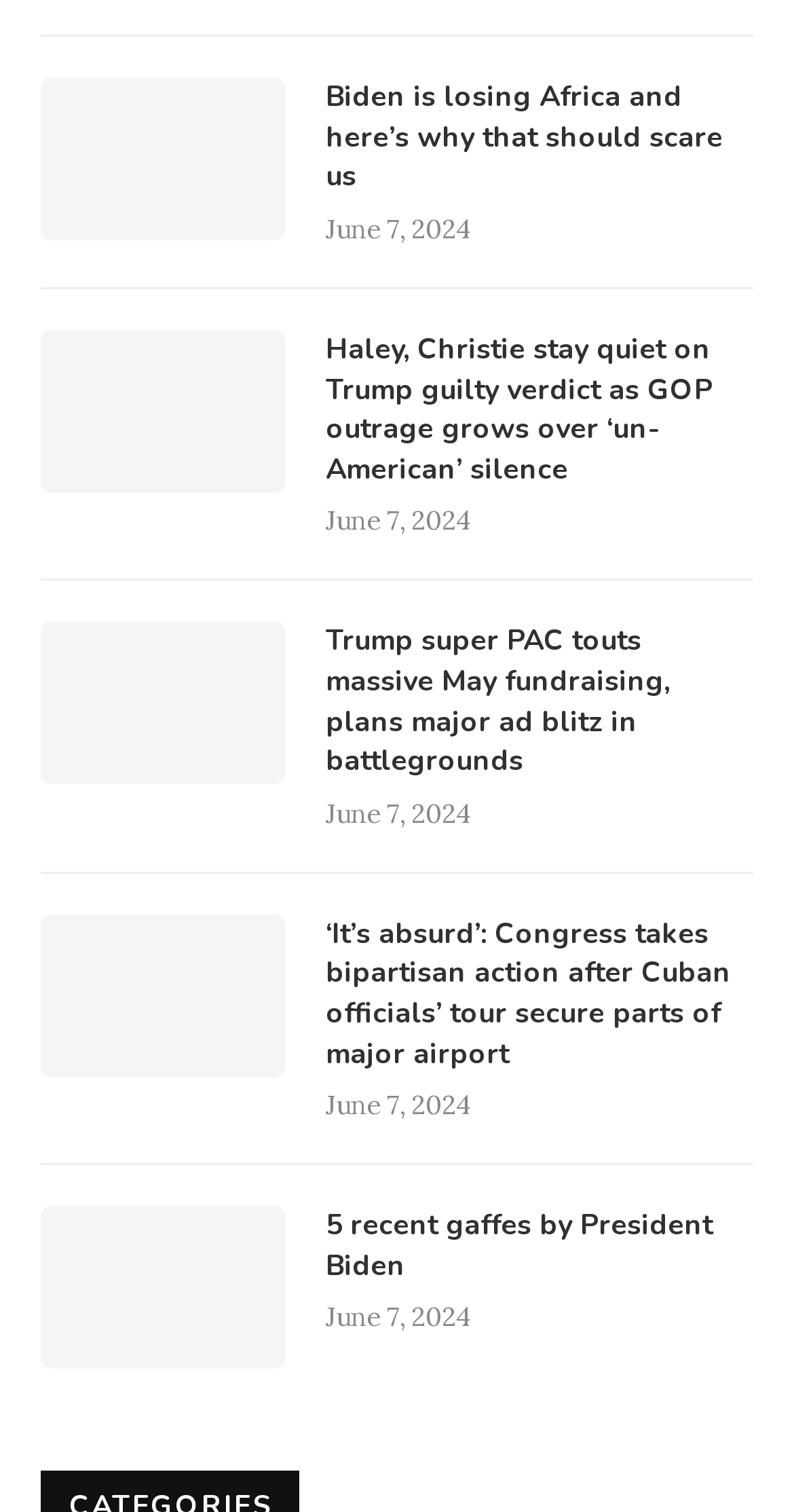What is the longest title of a news article?
Give a single word or phrase answer based on the content of the image.

‘It’s absurd’: Congress takes bipartisan action after Cuban officials’ tour secure parts of major airport